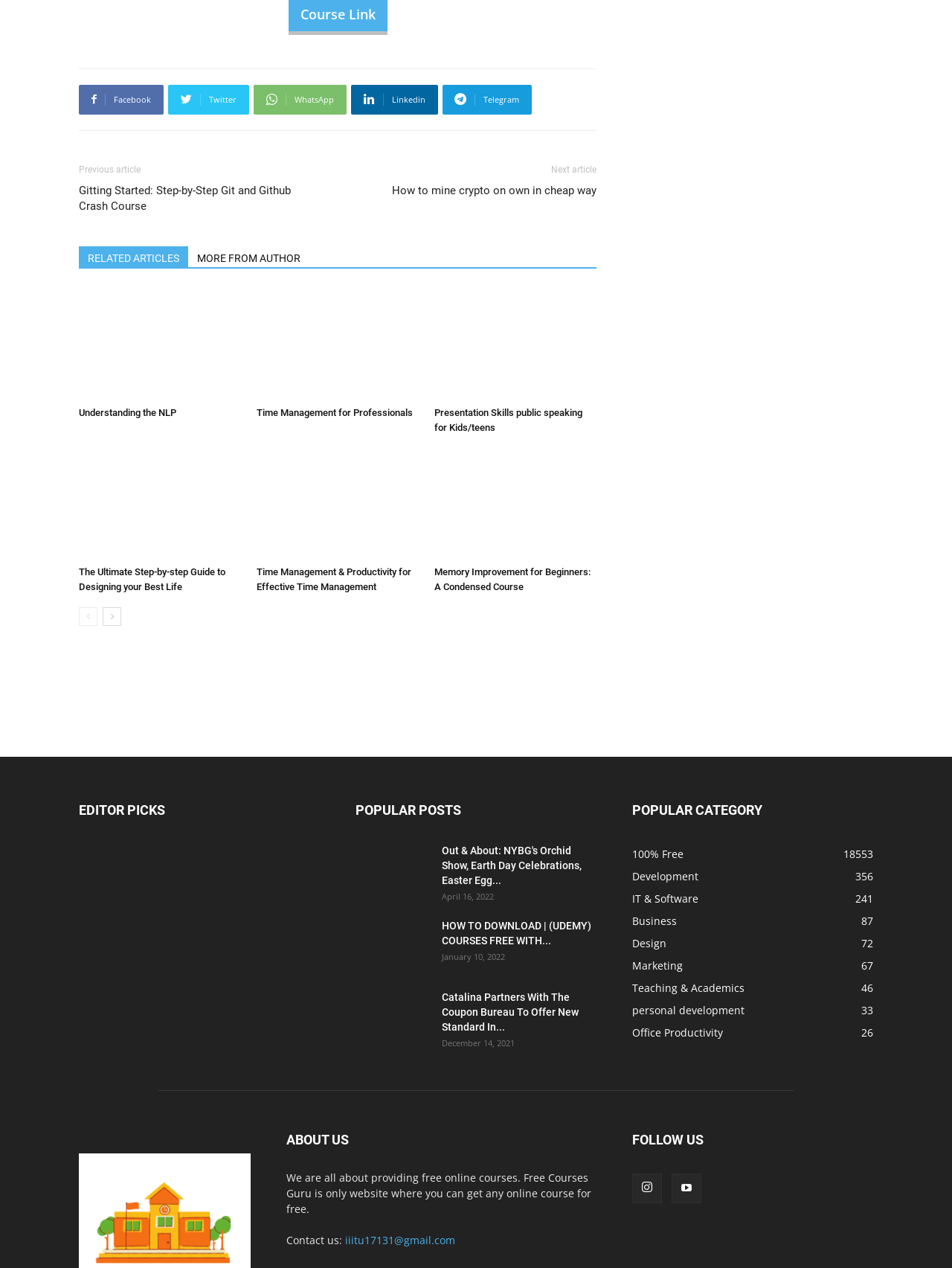Locate the bounding box coordinates of the area to click to fulfill this instruction: "Type email address". The bounding box should be presented as four float numbers between 0 and 1, in the order [left, top, right, bottom].

None